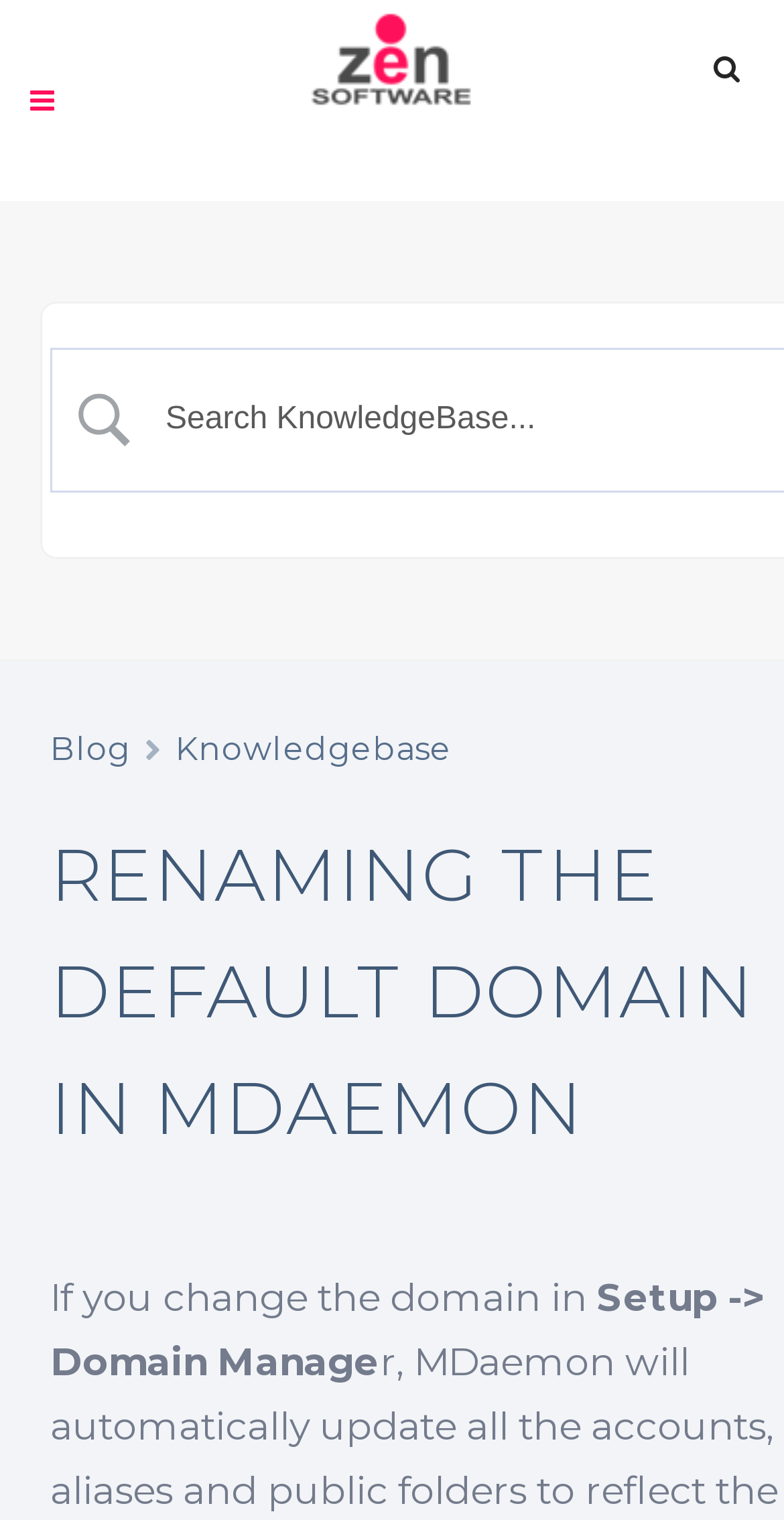What is the purpose of the search box?
From the image, respond using a single word or phrase.

To search knowledge base